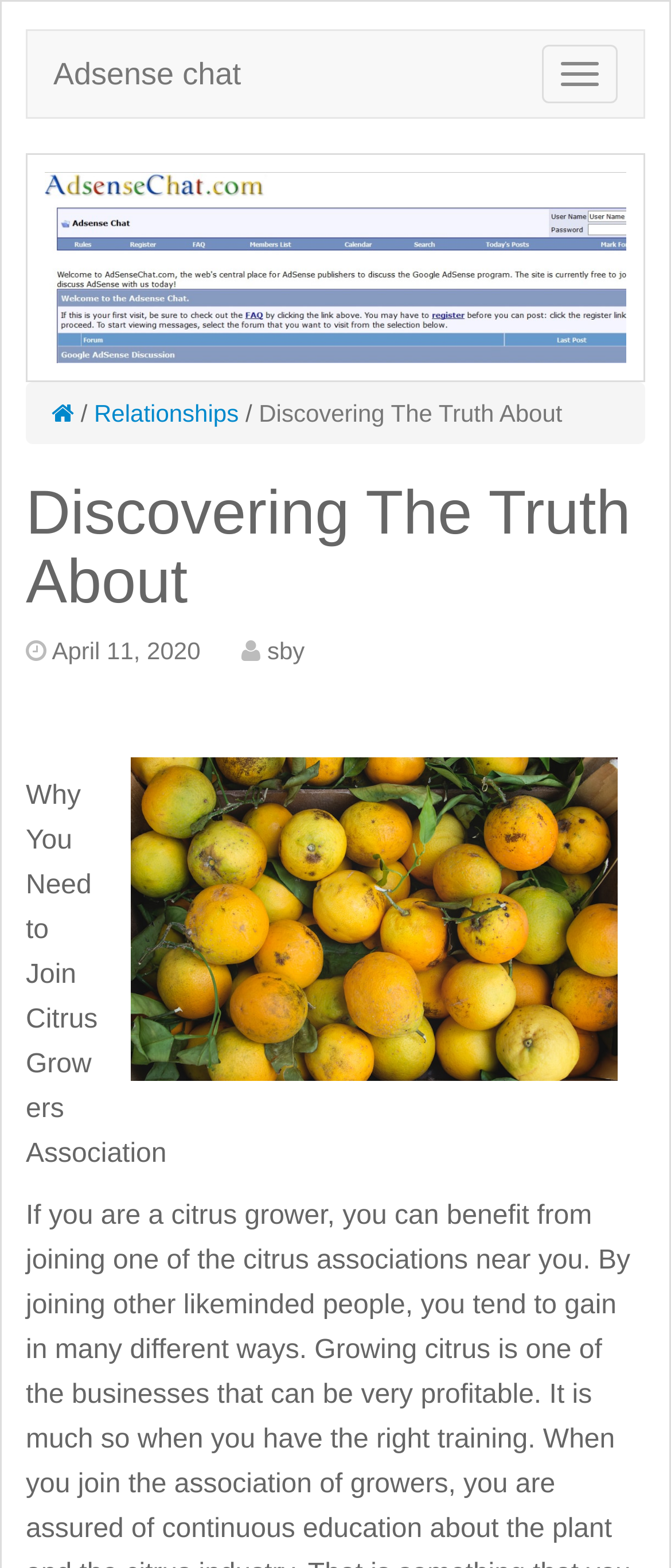When was the article published?
Could you please answer the question thoroughly and with as much detail as possible?

I found a link element 'April 11, 2020' which is a time element, indicating the publication date of the article.